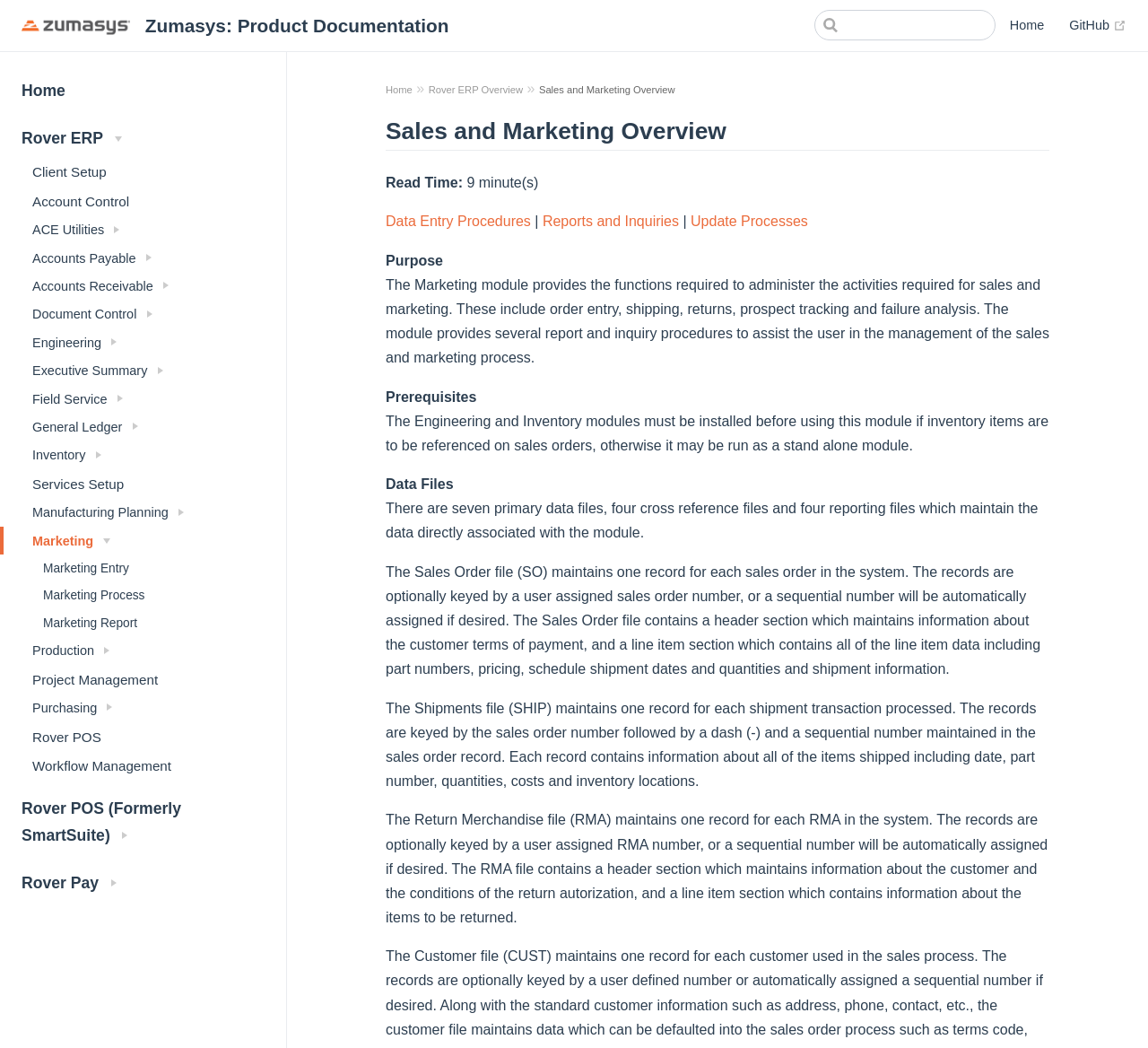How many links are there in the left sidebar?
Based on the screenshot, respond with a single word or phrase.

17